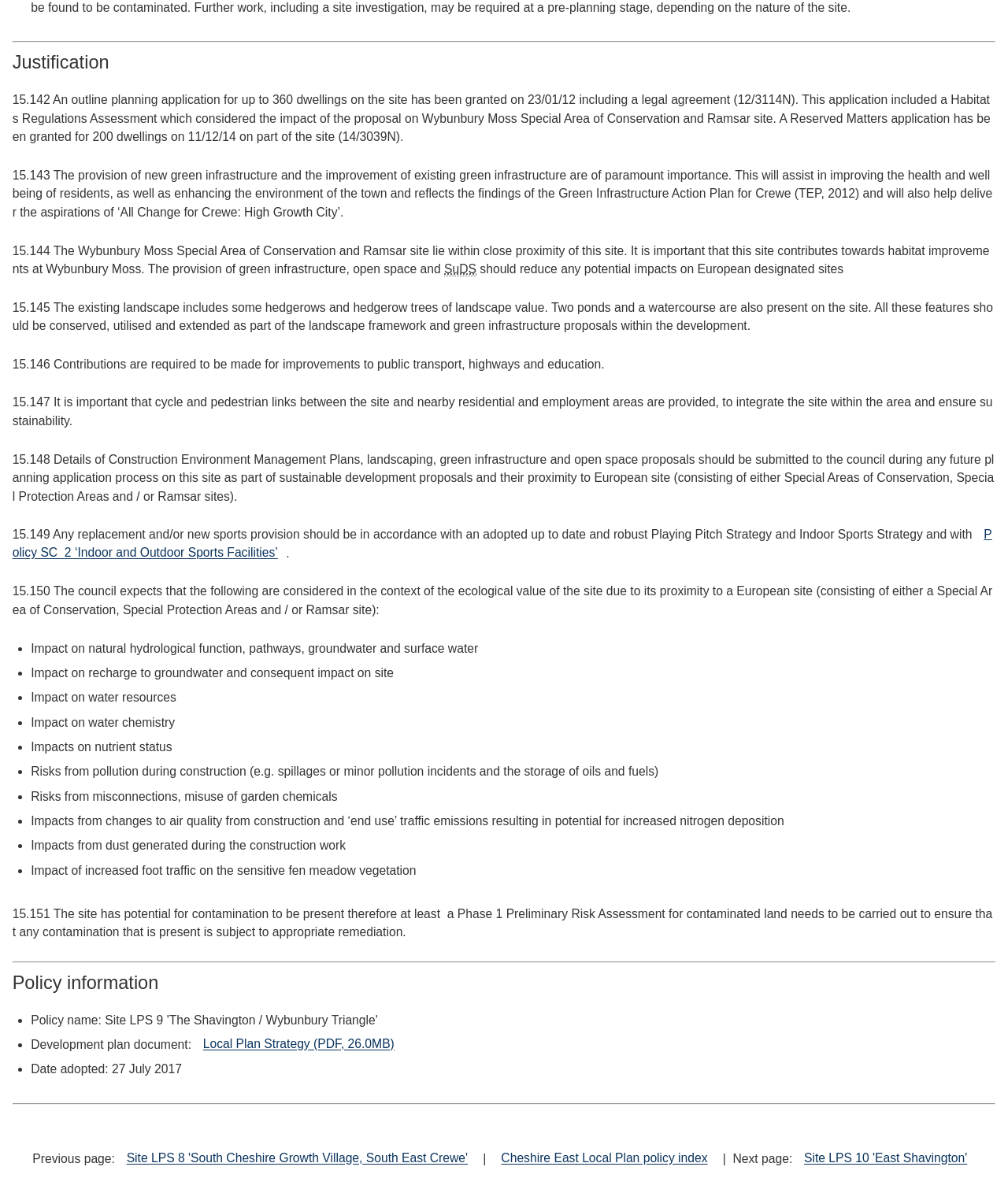Using the format (top-left x, top-left y, bottom-right x, bottom-right y), provide the bounding box coordinates for the described UI element. All values should be floating point numbers between 0 and 1: Local Plan Strategy (PDF, 26.0MB)

[0.193, 0.858, 0.399, 0.883]